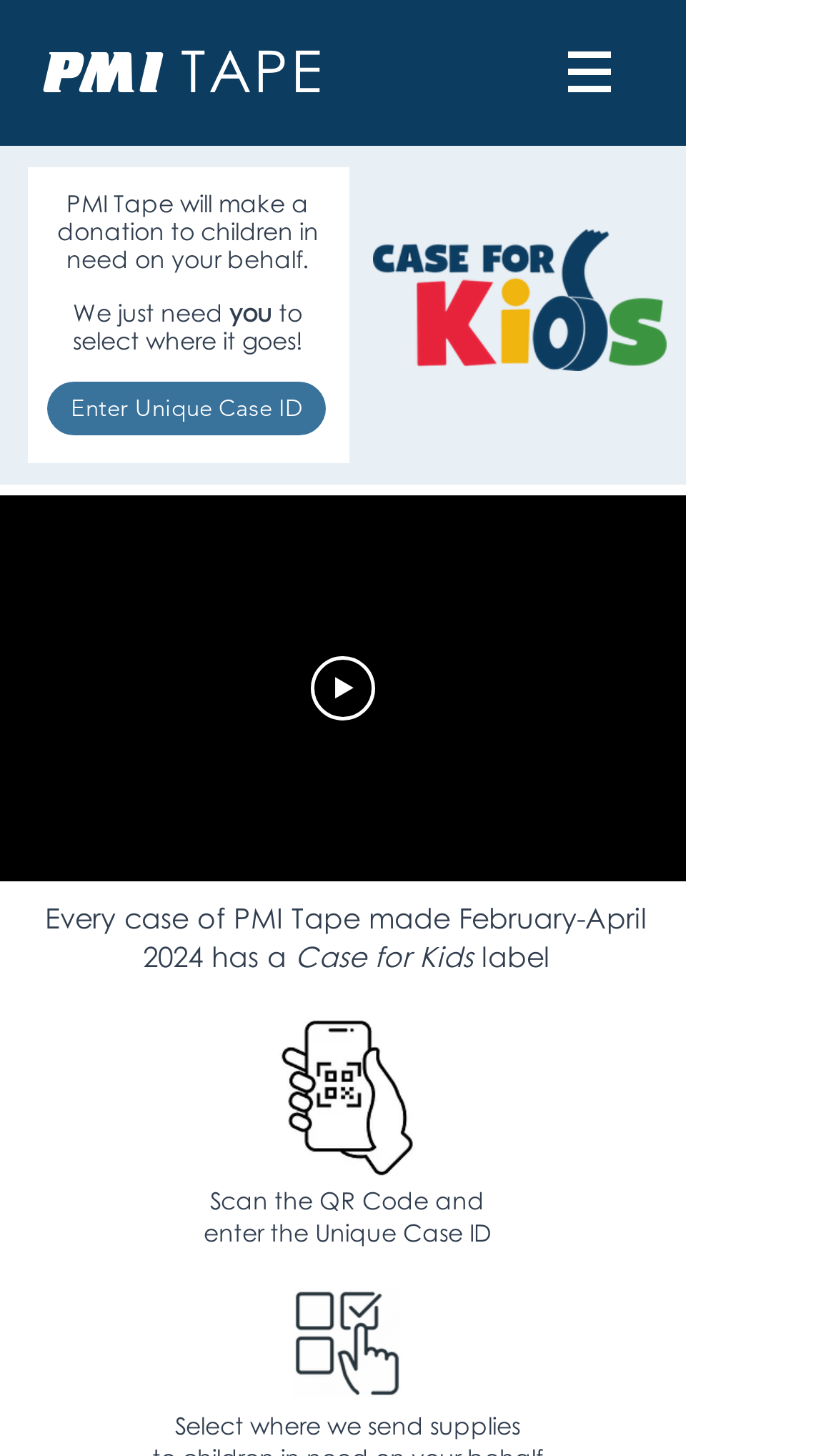What is the action required to enter the Unique Case ID?
Using the image as a reference, answer the question in detail.

I found a heading element that states 'Scan the QR Code and enter the Unique Case ID' which suggests that the action required to enter the Unique Case ID is to scan the QR Code.